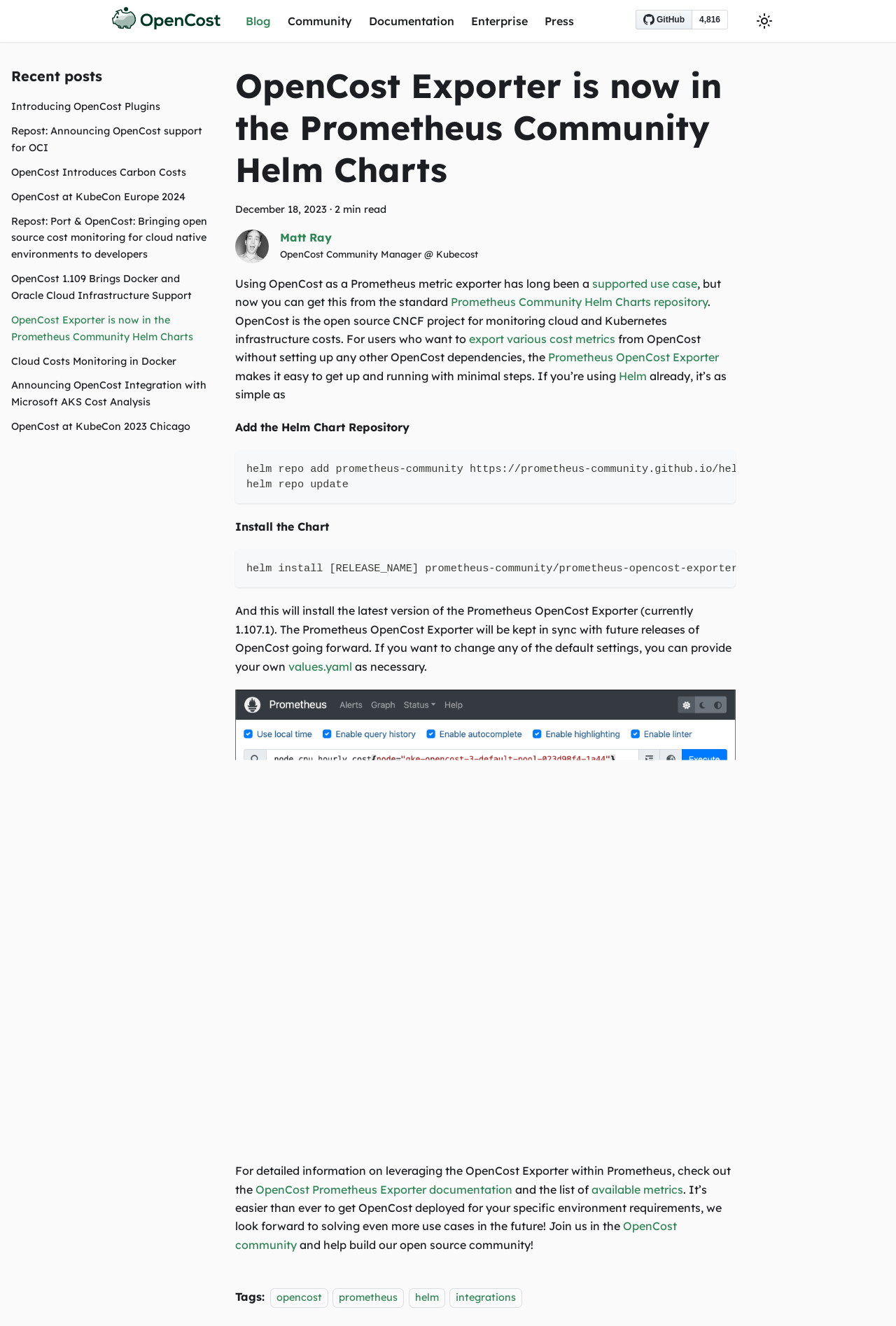Using the provided element description "Blog", determine the bounding box coordinates of the UI element.

[0.265, 0.007, 0.311, 0.025]